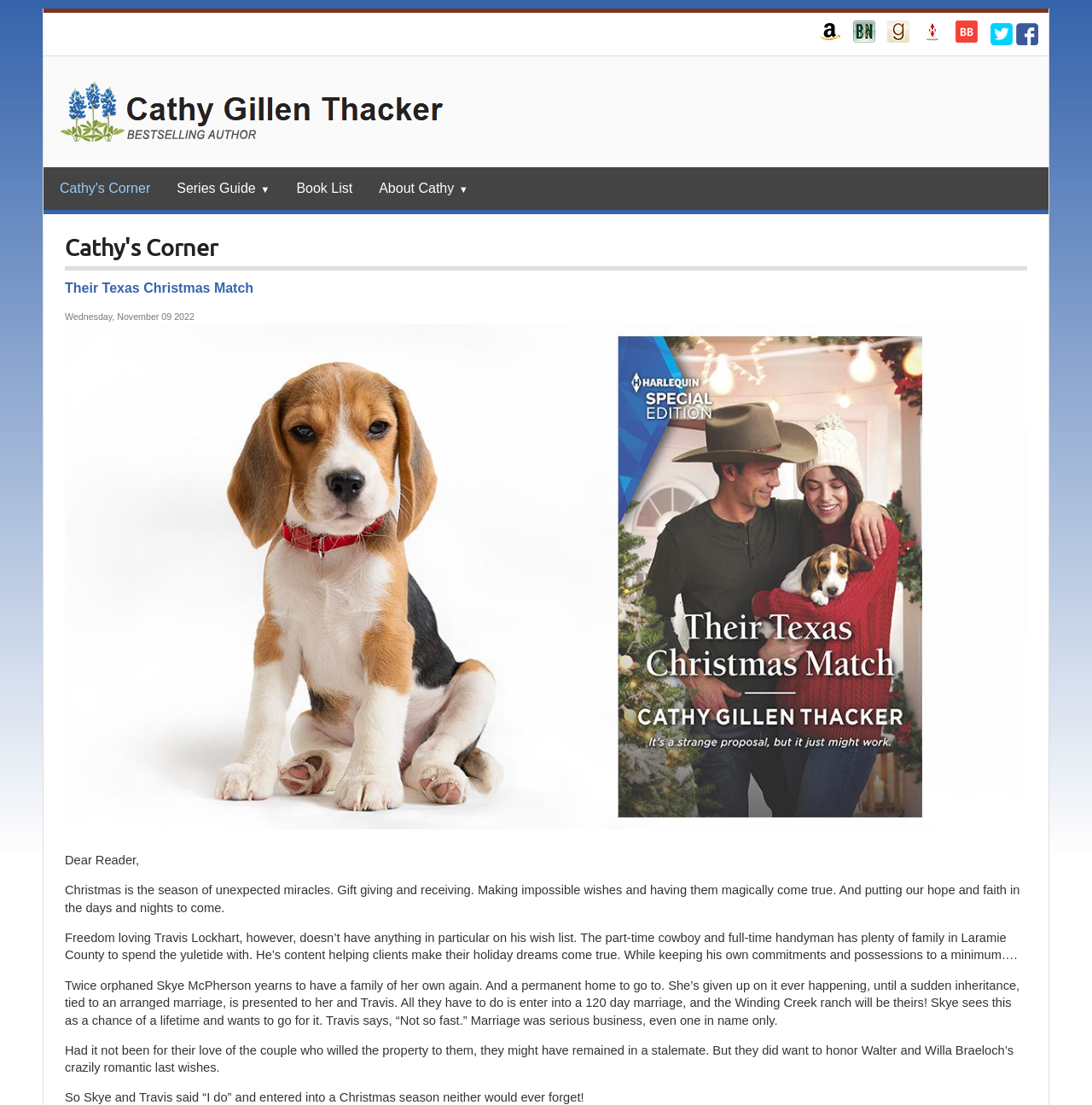Explain the webpage in detail.

This webpage is about romance novelist Cathy Gillen Thacker, featuring her witty romantic comedies and warm, family stories. At the top of the page, there is a layout table with several social media links, including Twitter and Facebook, accompanied by their respective icons. 

Below the social media links, there is a navigation menu with links to "Home", "Cathy's Corner", "Series Guide", "Book List", and "About Cathy". The "About Cathy" link has a dropdown menu with more options.

The main content of the page is a book description, which appears to be an excerpt from one of Cathy's novels, "Their Texas Christmas Match". The book description is accompanied by an image of the book cover. The text describes the story of Travis Lockhart, a part-time cowboy and handyman, and Skye McPherson, who yearns to have a family of her own again. The story revolves around their arranged marriage and their journey to honor the wishes of the couple who willed them a property.

The book description is divided into several paragraphs, with a brief introduction to the story, followed by a more detailed description of the plot. The text is written in a warm and engaging tone, with a focus on the romantic and emotional aspects of the story.